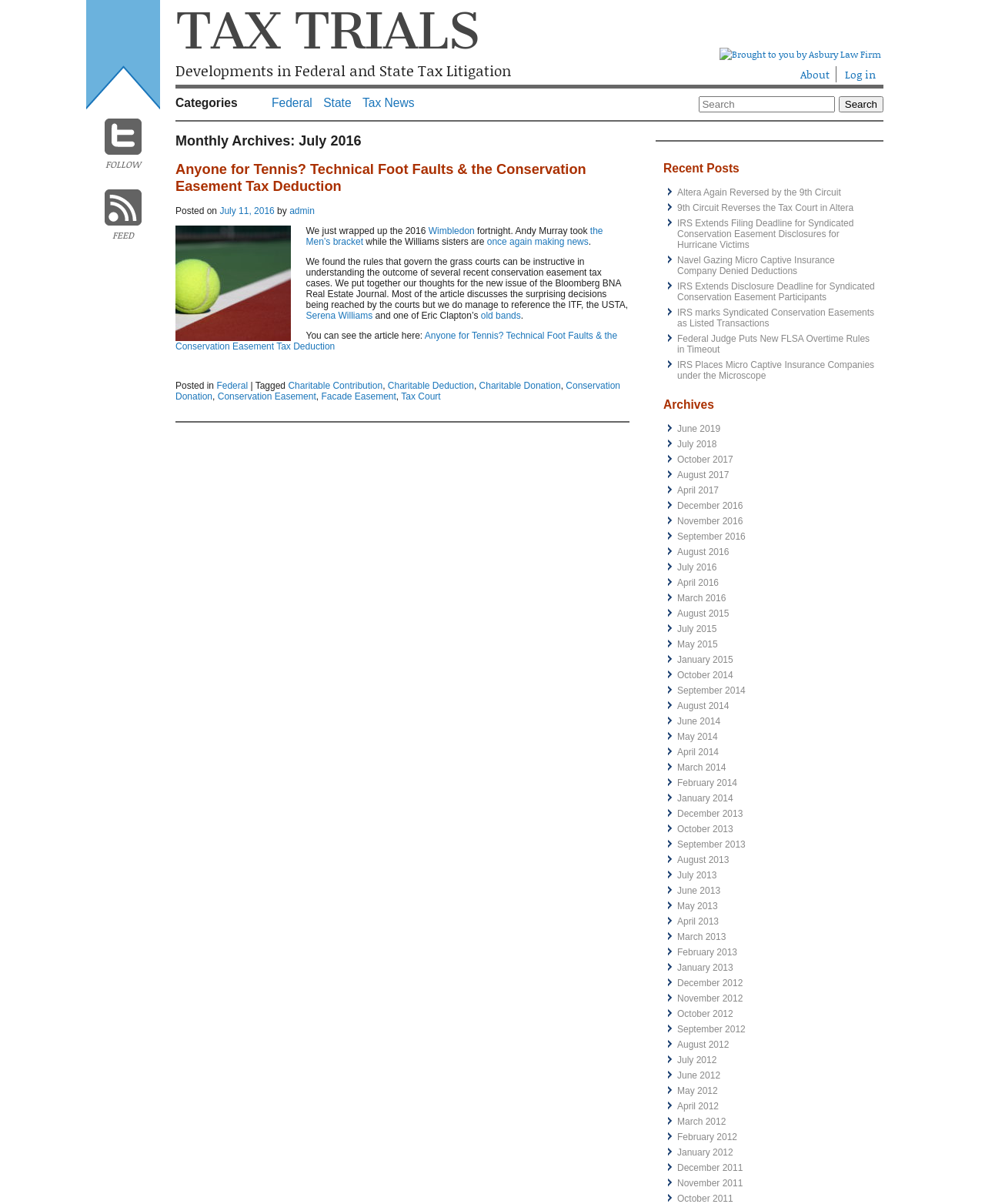Identify the main heading of the webpage and provide its text content.

Monthly Archives: July 2016